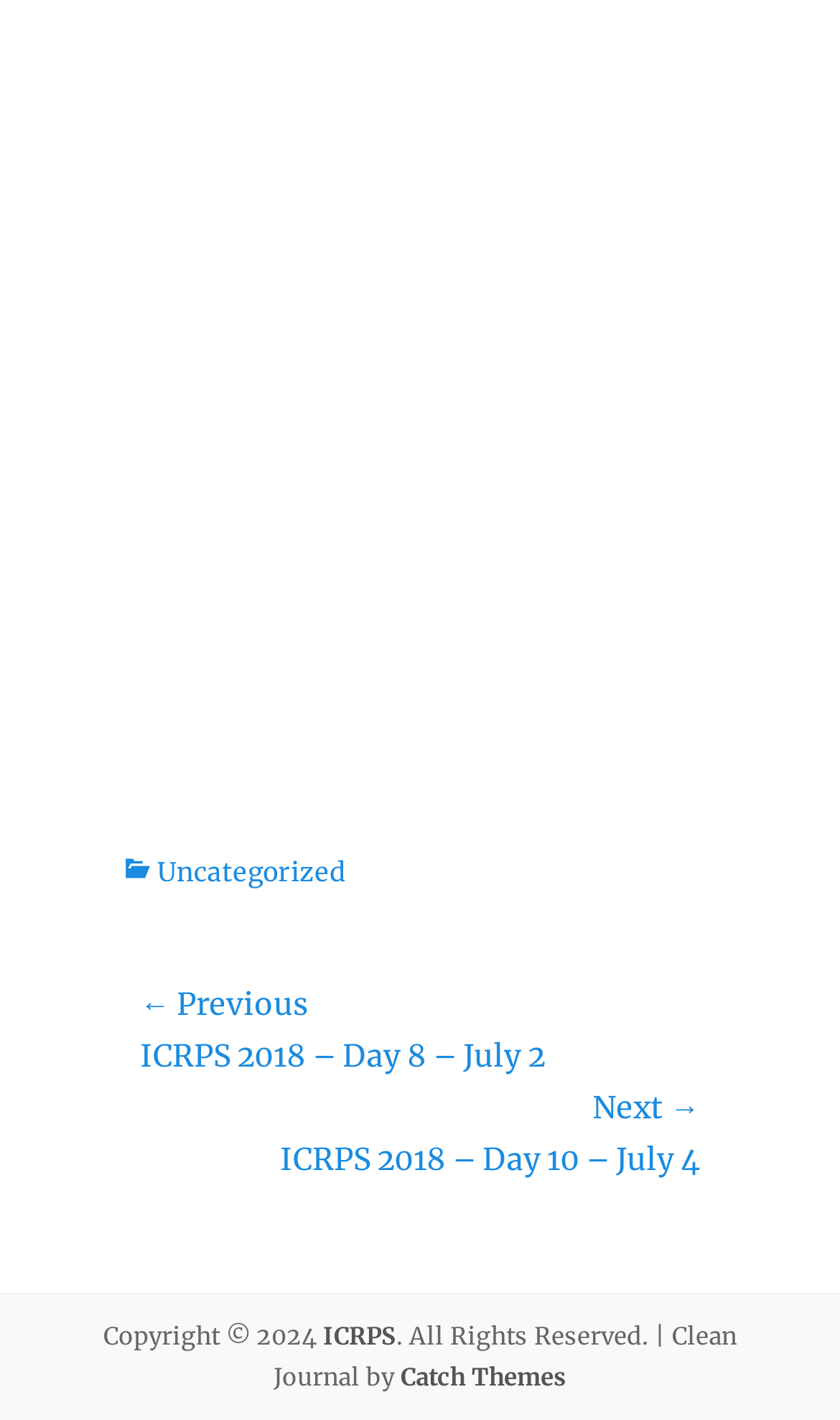Locate the bounding box of the UI element with the following description: "Catch Themes".

[0.477, 0.959, 0.674, 0.98]